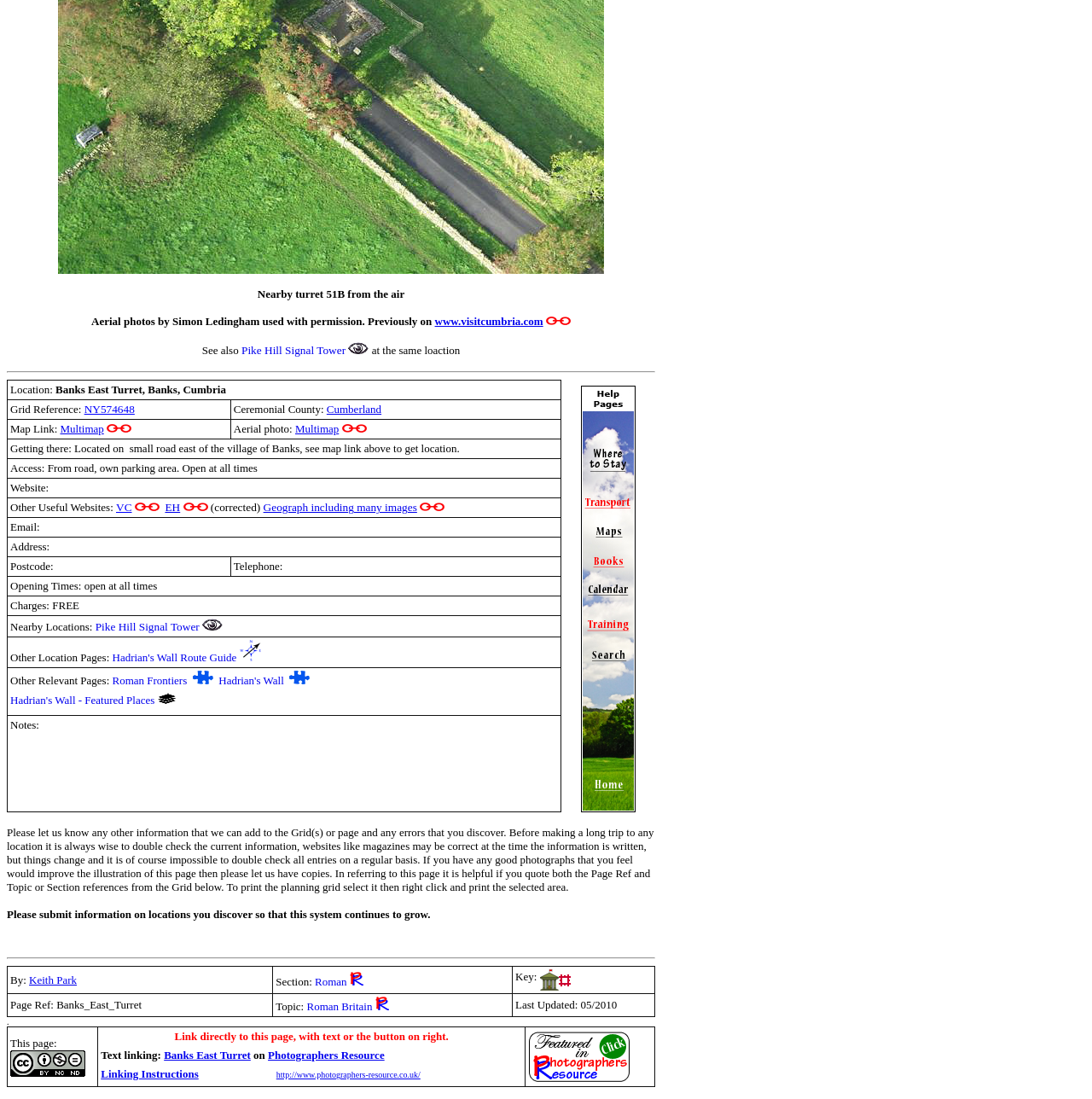Please specify the bounding box coordinates of the element that should be clicked to execute the given instruction: 'Check location on Multimap'. Ensure the coordinates are four float numbers between 0 and 1, expressed as [left, top, right, bottom].

[0.055, 0.385, 0.095, 0.396]